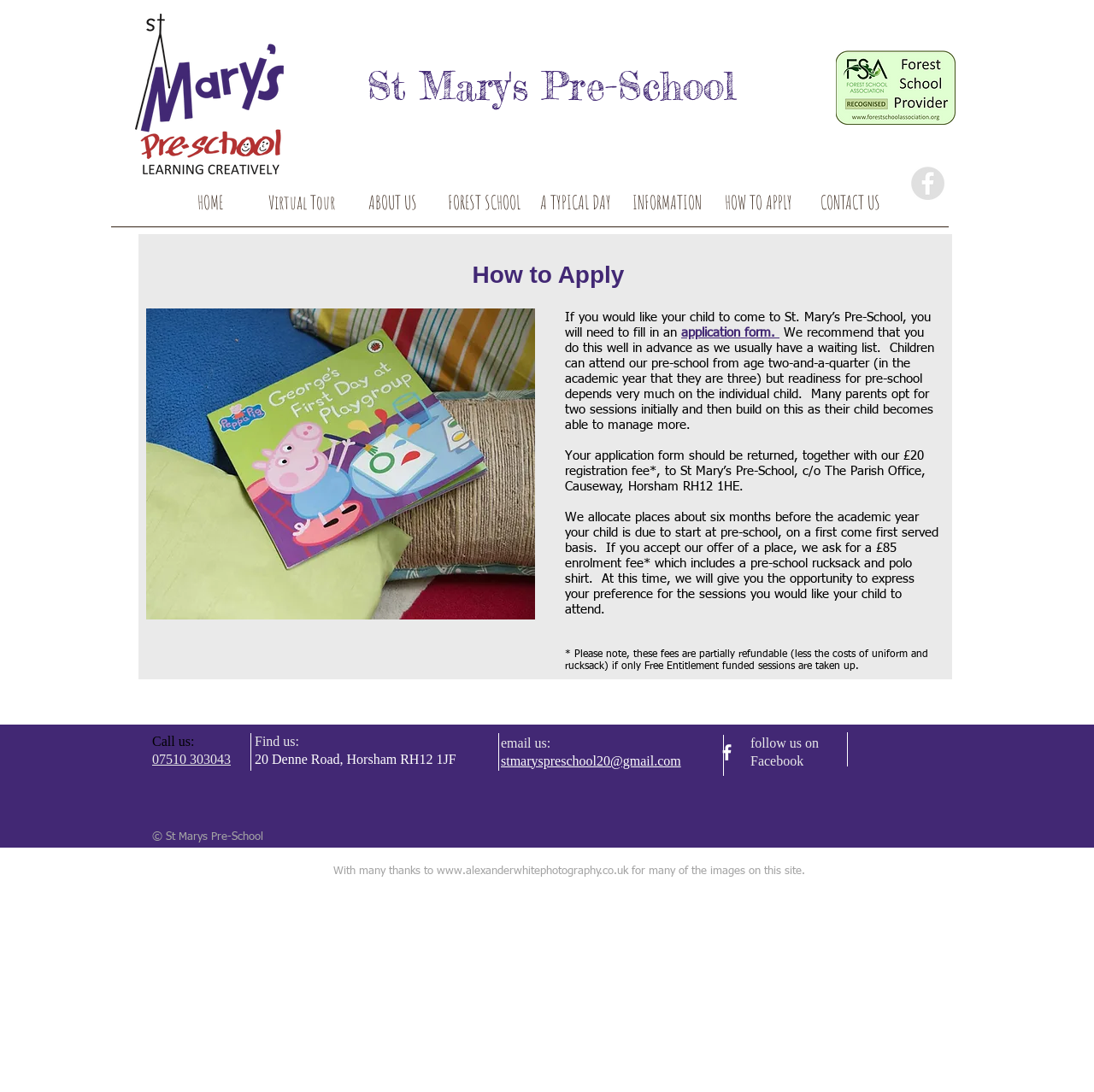Please respond in a single word or phrase: 
How old can children attend St Mary's Pre-School?

Two-and-a-quarter